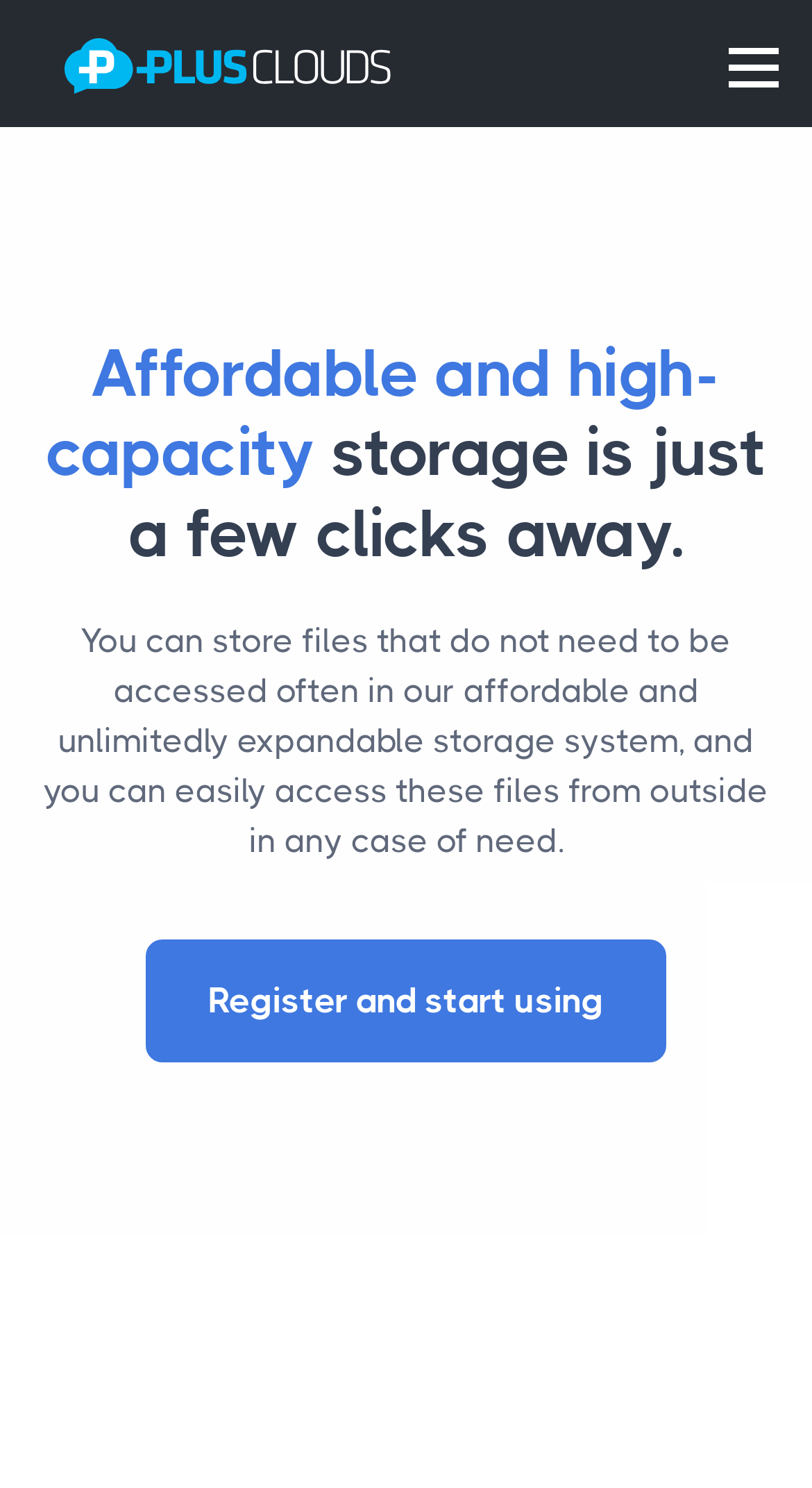Use the information in the screenshot to answer the question comprehensively: What is the action encouraged by the button?

The button is located below the heading and the text, and the link 'Register and start using' is nearby, suggesting that the button is encouraging users to register and start using the service.